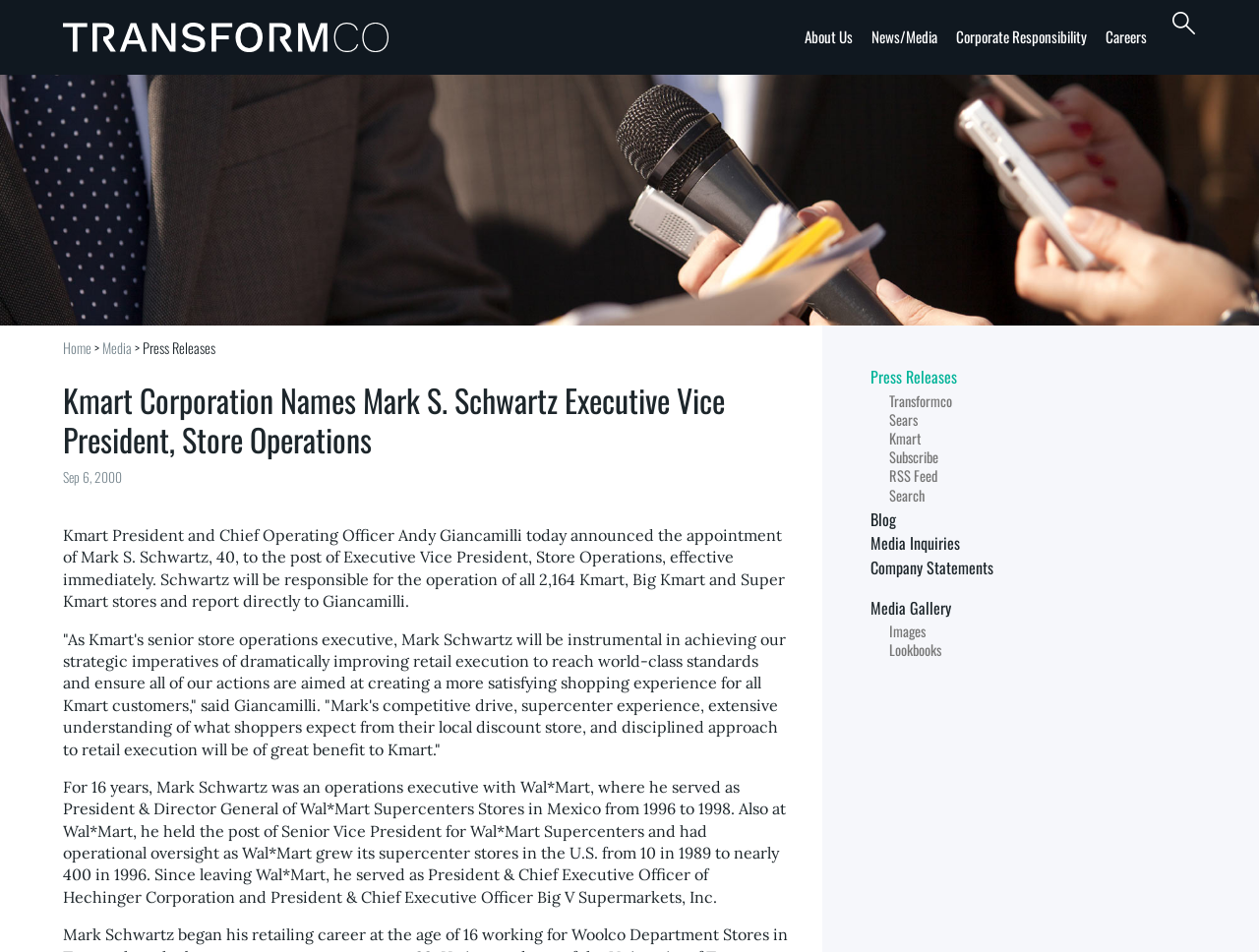Could you determine the bounding box coordinates of the clickable element to complete the instruction: "Subscribe to the RSS Feed"? Provide the coordinates as four float numbers between 0 and 1, i.e., [left, top, right, bottom].

[0.7, 0.489, 0.745, 0.511]